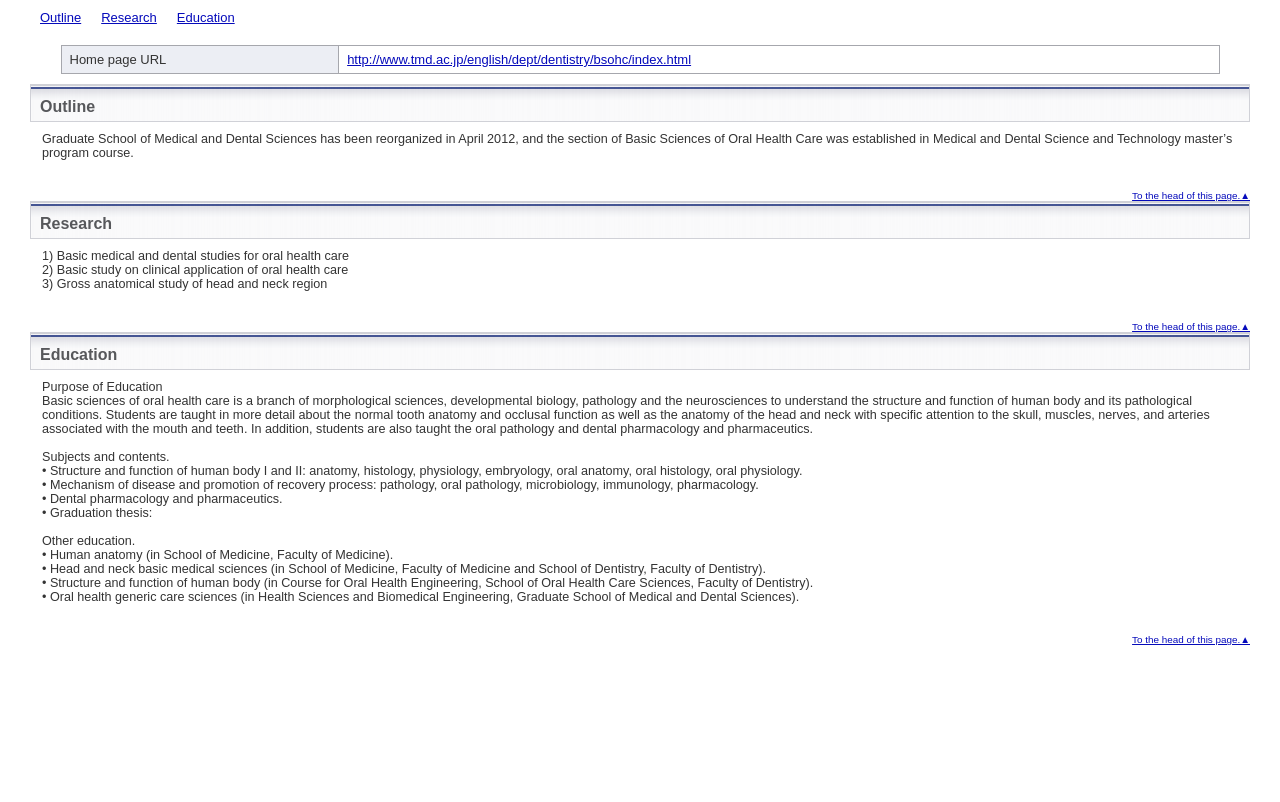Describe the entire webpage, focusing on both content and design.

The webpage is about the Basic Sciences of Oral Health Care department at a university. At the top, there is a navigation menu with three tabs: "Outline", "Research", and "Education". Below the navigation menu, there is a table with a single row containing a link to the home page URL.

The main content of the webpage is divided into three sections: "Outline", "Research", and "Education". The "Outline" section is a brief introduction to the department, stating that it was established in 2012 as part of the Medical and Dental Science and Technology master's program course.

The "Research" section lists three areas of research focus: basic medical and dental studies for oral health care, basic study on clinical application of oral health care, and gross anatomical study of the head and neck region.

The "Education" section is the longest and most detailed. It starts with a statement of purpose, explaining that the department teaches students about the structure and function of the human body, as well as oral pathology and dental pharmacology. The section then lists the subjects and contents of the education program, including anatomy, histology, physiology, embryology, oral anatomy, oral histology, oral physiology, pathology, oral pathology, microbiology, immunology, pharmacology, and dental pharmacology. Additionally, the section mentions that students can take courses in human anatomy, head and neck basic medical sciences, structure and function of human body, and oral health generic care sciences from other departments.

Throughout the webpage, there are links to return to the top of the page, marked with an upward-pointing arrow symbol.